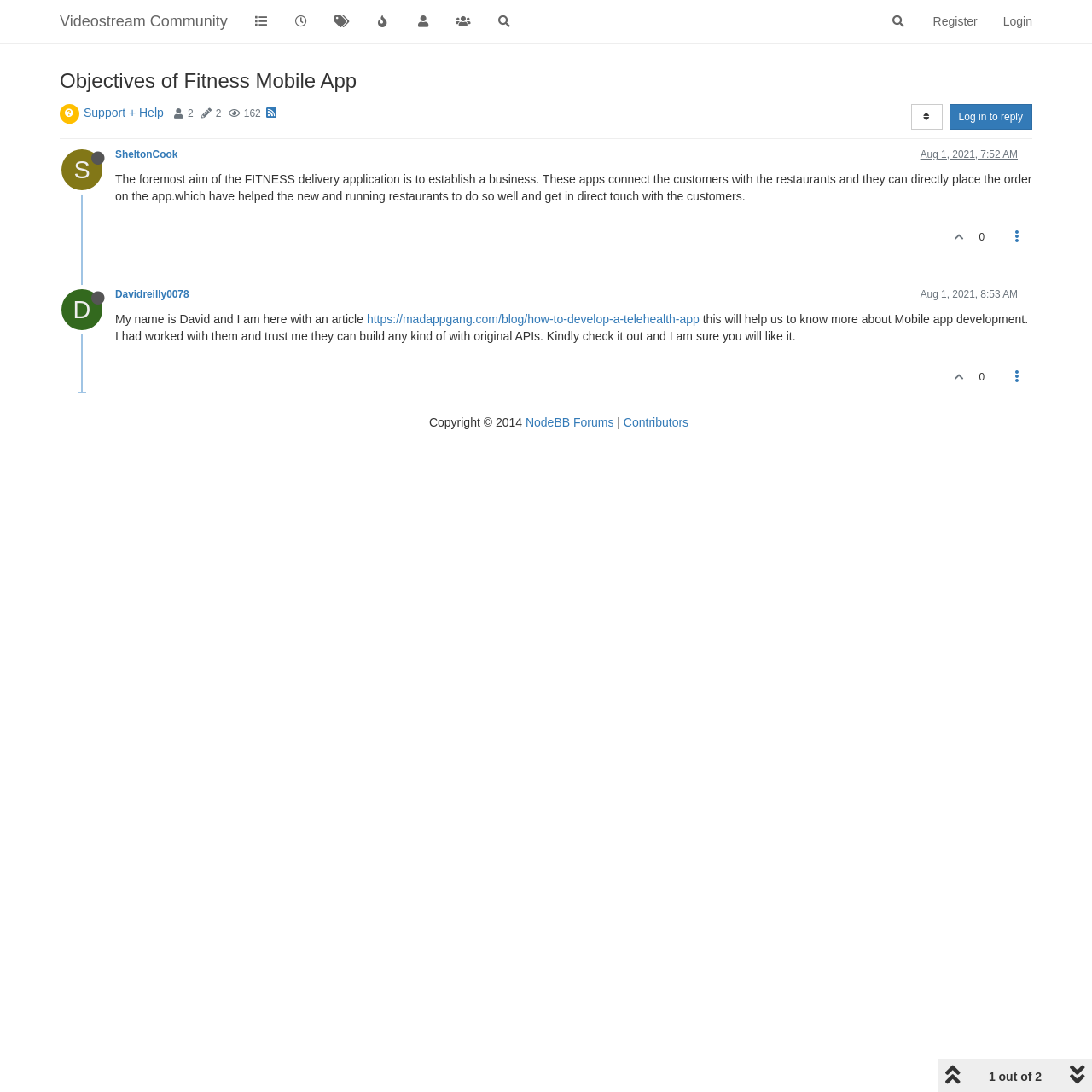What is the topic of the article posted by Davidreilly0078?
Based on the screenshot, provide your answer in one word or phrase.

Mobile app development